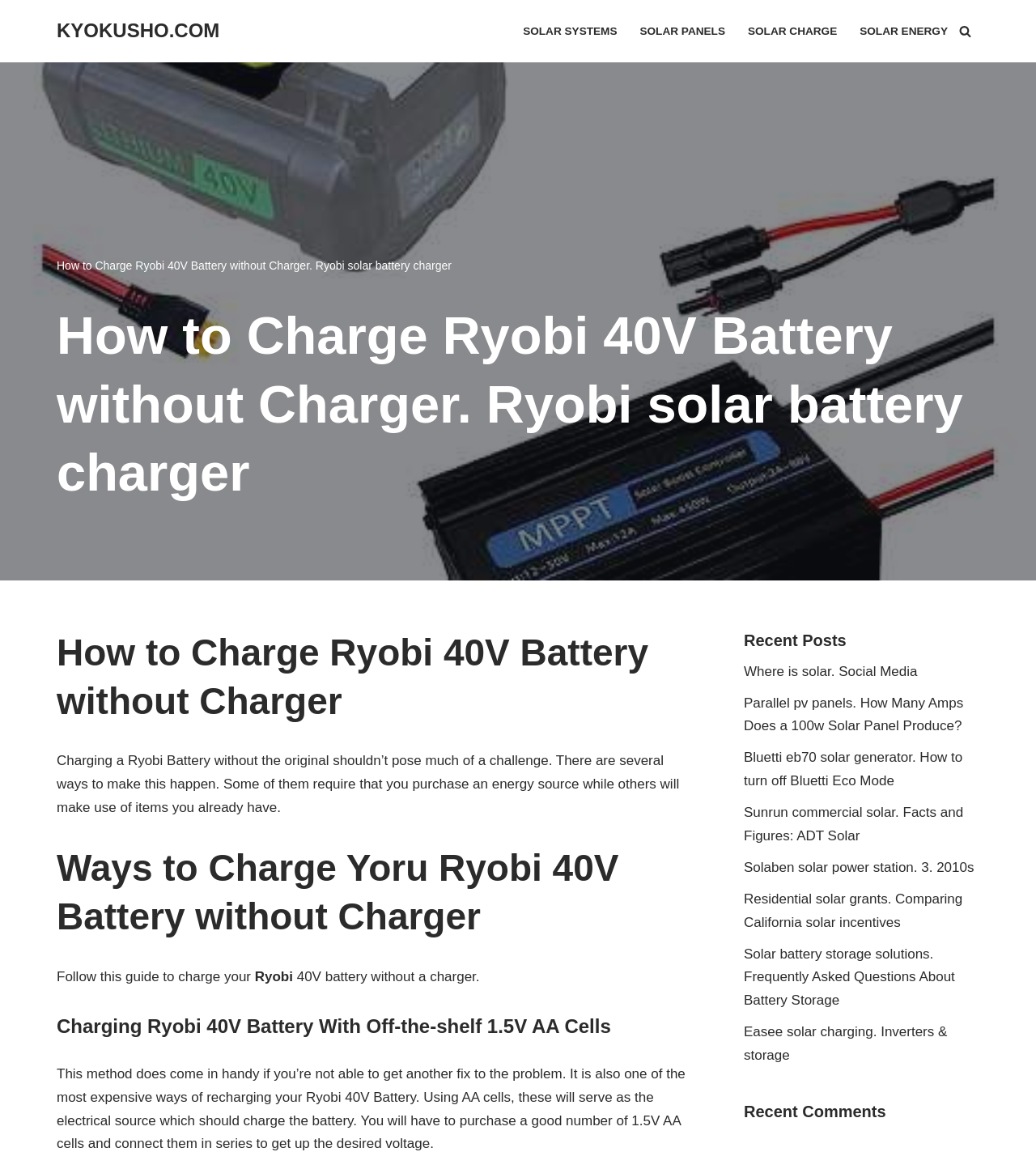What is the website's primary topic?
Identify the answer in the screenshot and reply with a single word or phrase.

Solar systems